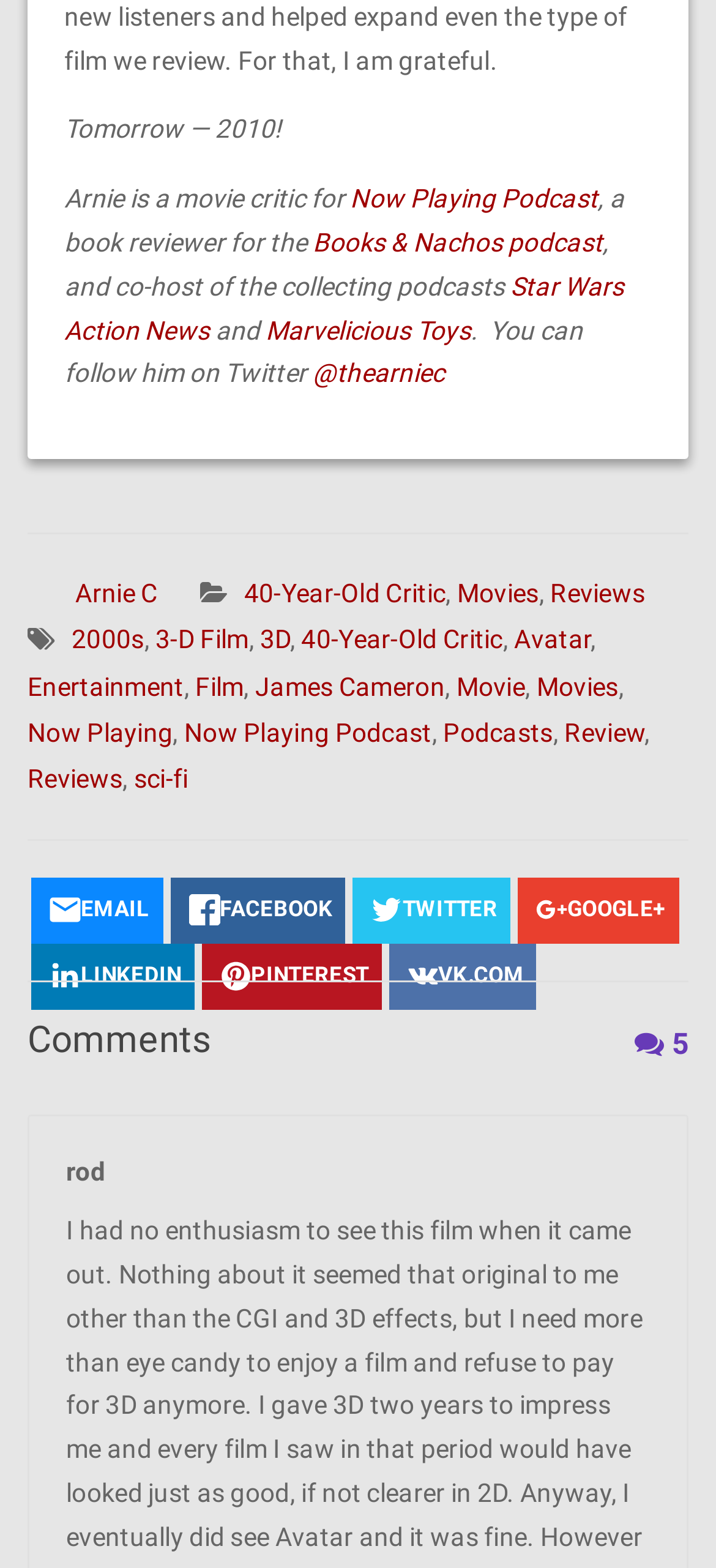Identify the bounding box of the HTML element described as: "Star Wars Action News".

[0.09, 0.173, 0.871, 0.22]